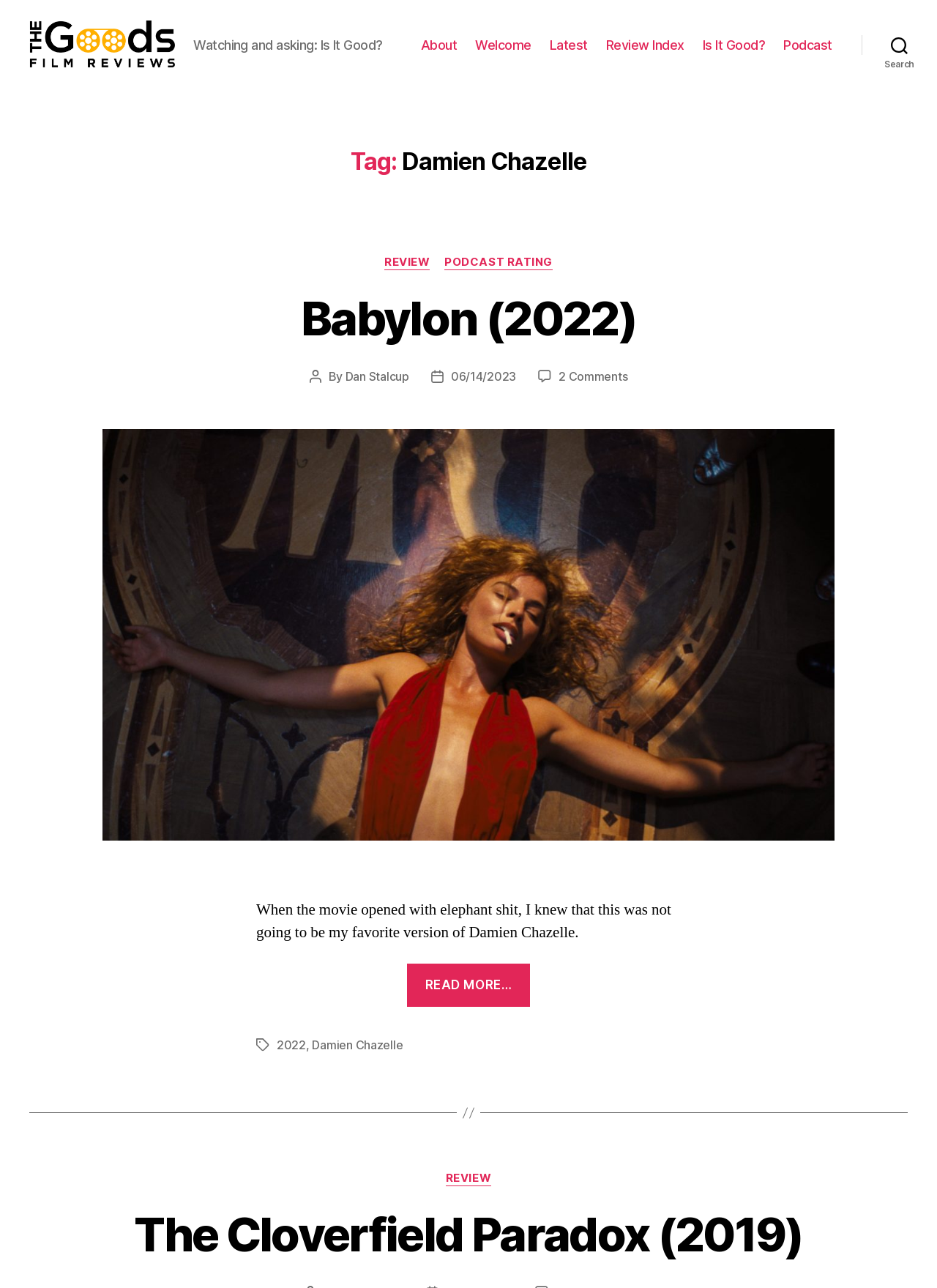Determine the bounding box coordinates of the UI element described below. Use the format (top-left x, top-left y, bottom-right x, bottom-right y) with floating point numbers between 0 and 1: parent_node: The Goods: Film Reviews

[0.031, 0.016, 0.243, 0.067]